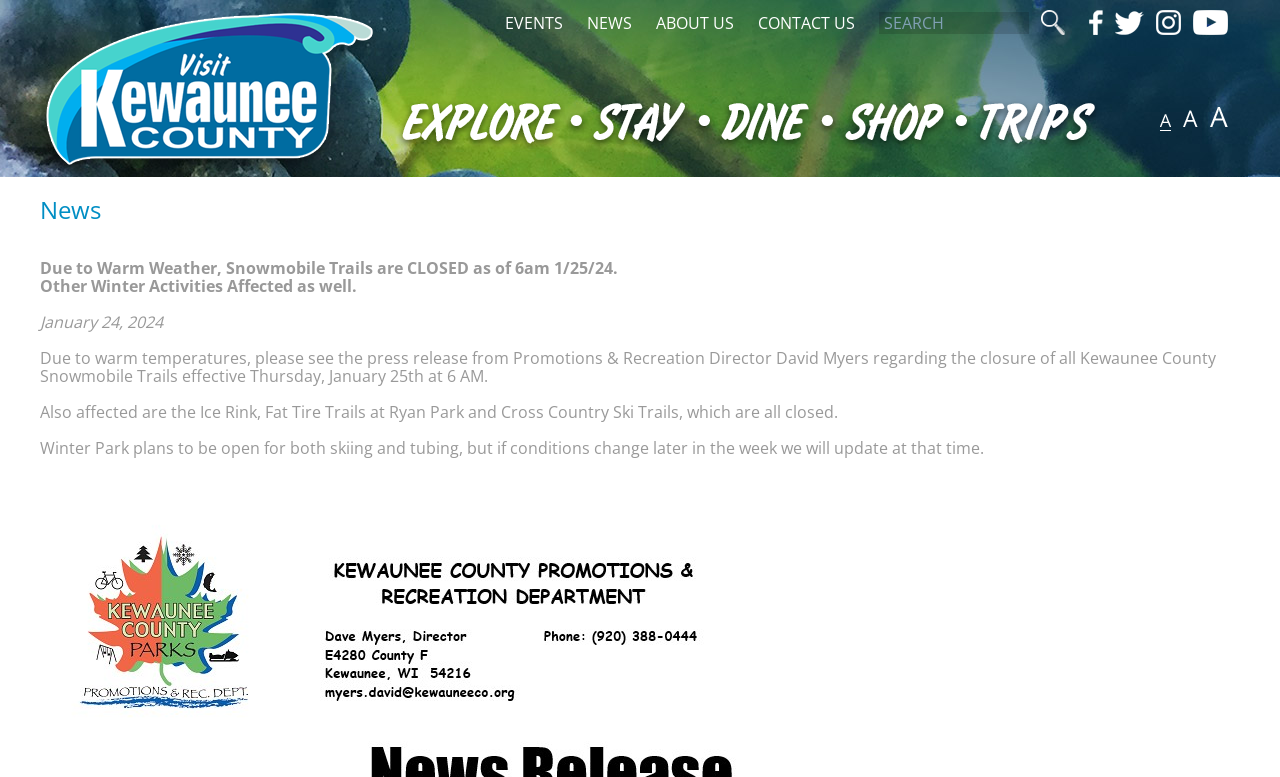Summarize the contents and layout of the webpage in detail.

The webpage is about Kewaunee County Tourism, with a focus on winter activities. At the top, there is a prominent announcement about the closure of snowmobile trails due to warm weather, along with other affected winter activities. This announcement is divided into three sections: a brief statement, a date, and a detailed explanation.

Below the announcement, there is a navigation menu with five links: EVENTS, NEWS, ABOUT US, CONTACT US, and a SEARCH textbox with a Submit button. The menu is divided into two sections, with the first four links on the left and the SEARCH function on the right.

Further down, there is a section with a large block of text, which appears to be a news article or press release. The article discusses the closure of snowmobile trails and other winter activities in more detail.

On the left side of the page, there is a link to NEWS, which is separate from the navigation menu. The overall layout of the page is organized, with clear headings and concise text.